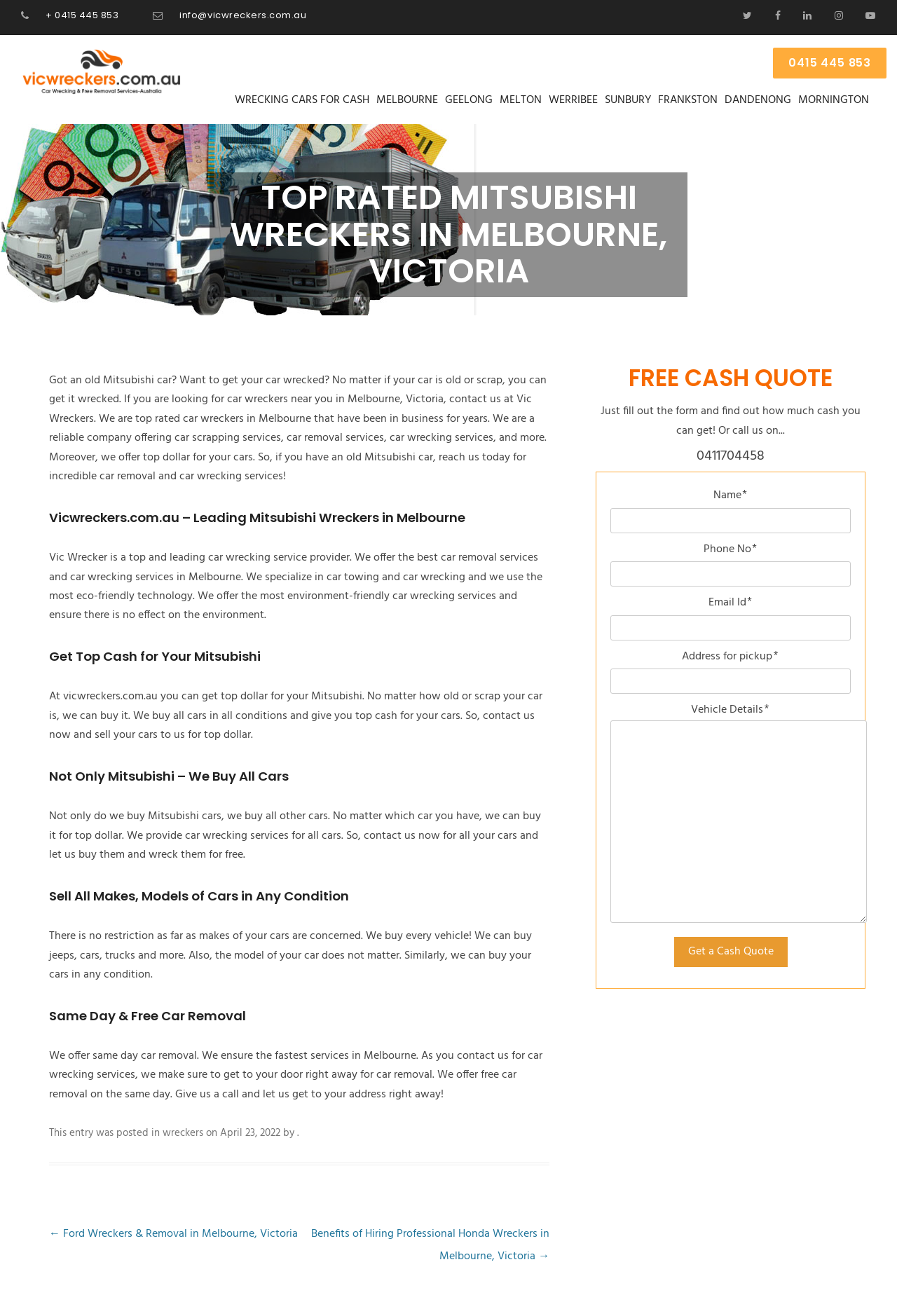Kindly determine the bounding box coordinates for the clickable area to achieve the given instruction: "Navigate to the previous post".

[0.055, 0.931, 0.332, 0.945]